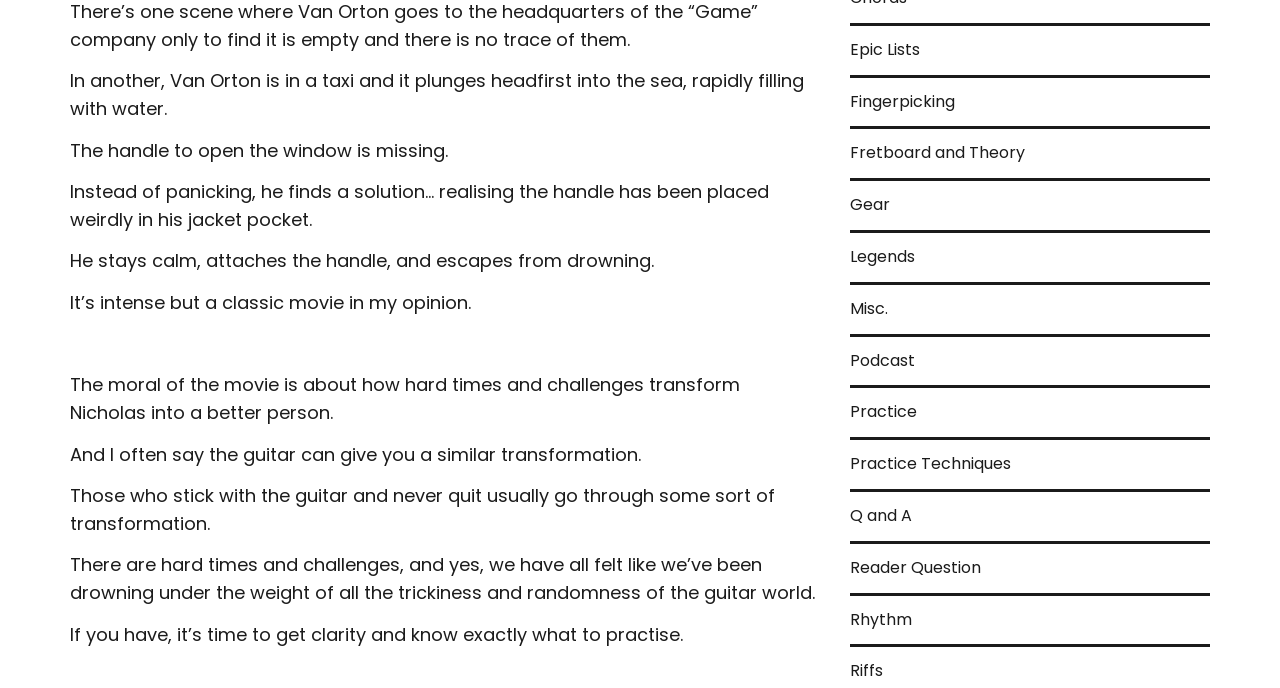Please locate the UI element described by "Fretboard and Theory" and provide its bounding box coordinates.

[0.664, 0.188, 0.801, 0.259]